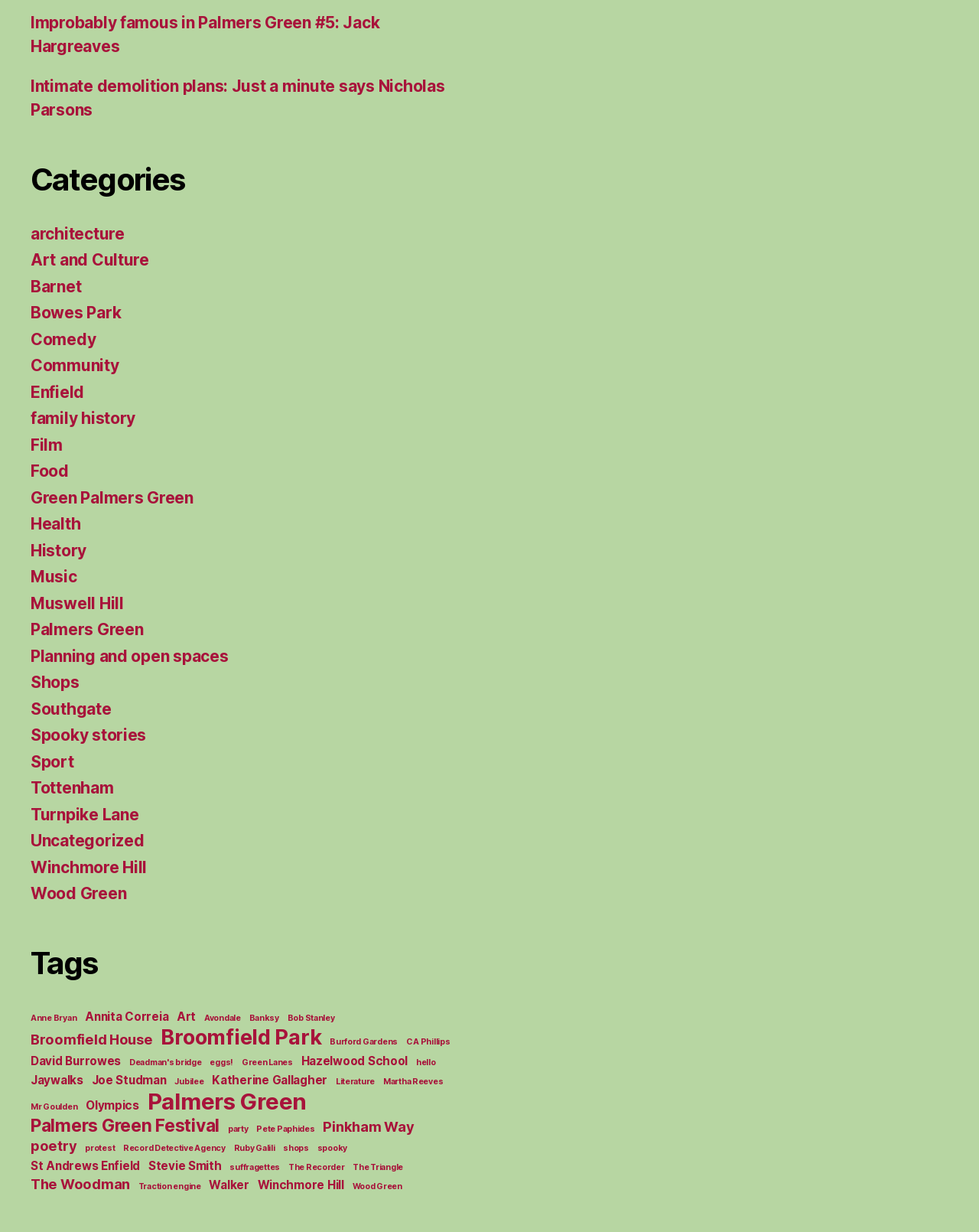Determine the bounding box coordinates of the clickable element to complete this instruction: "Click on the 'Categories' heading". Provide the coordinates in the format of four float numbers between 0 and 1, [left, top, right, bottom].

[0.031, 0.13, 0.477, 0.161]